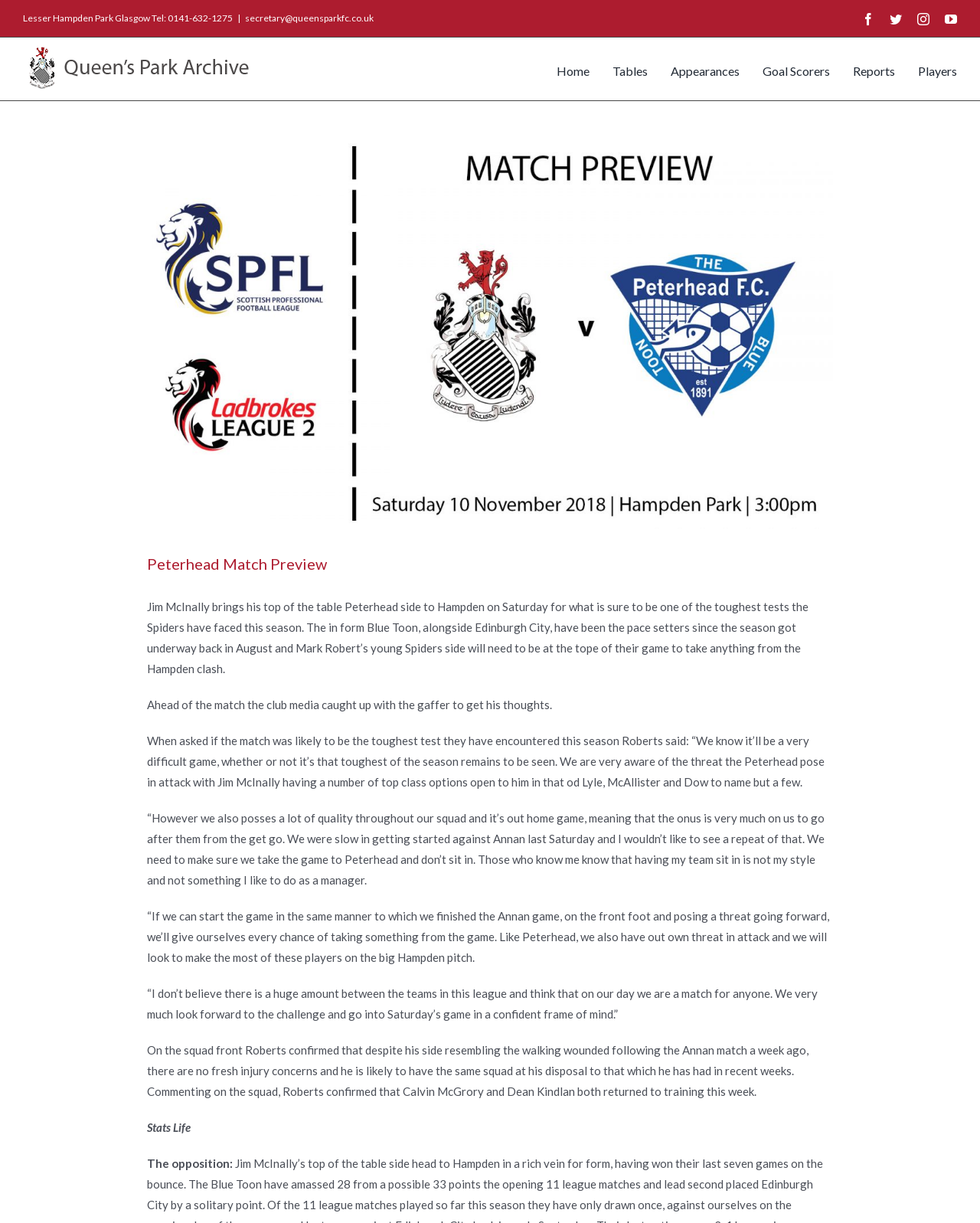Describe the webpage meticulously, covering all significant aspects.

The webpage is about a football match preview between Queen's Park and Peterhead. At the top, there is a navigation menu with links to "Home", "Tables", "Appearances", "Goal Scorers", "Reports", and "Players". Below the navigation menu, there is a large section dedicated to the match preview. 

The match preview section starts with a heading "Peterhead Match Preview" and a link to view a larger image. Below the heading, there is a paragraph of text that provides an overview of the upcoming match, mentioning that Peterhead is at the top of the table and will be a tough test for Queen's Park. 

Following the overview, there is a quote from the Queen's Park manager, Mark Roberts, discussing the team's strategy and expectations for the match. The quote is divided into several paragraphs, with Roberts discussing the team's strengths and weaknesses, as well as their approach to the game. 

Below the quote, there is a section with statistics, labeled "Stats Life", and another section that provides information about the opposing team, Peterhead. 

At the very top of the page, there is a row of links to social media platforms, including Facebook, Twitter, Instagram, and YouTube. There is also a link to the Queen's Park Football Club logo, which is located at the top left corner of the page. 

At the bottom of the page, there is a copyright notice and another row of links to social media platforms.